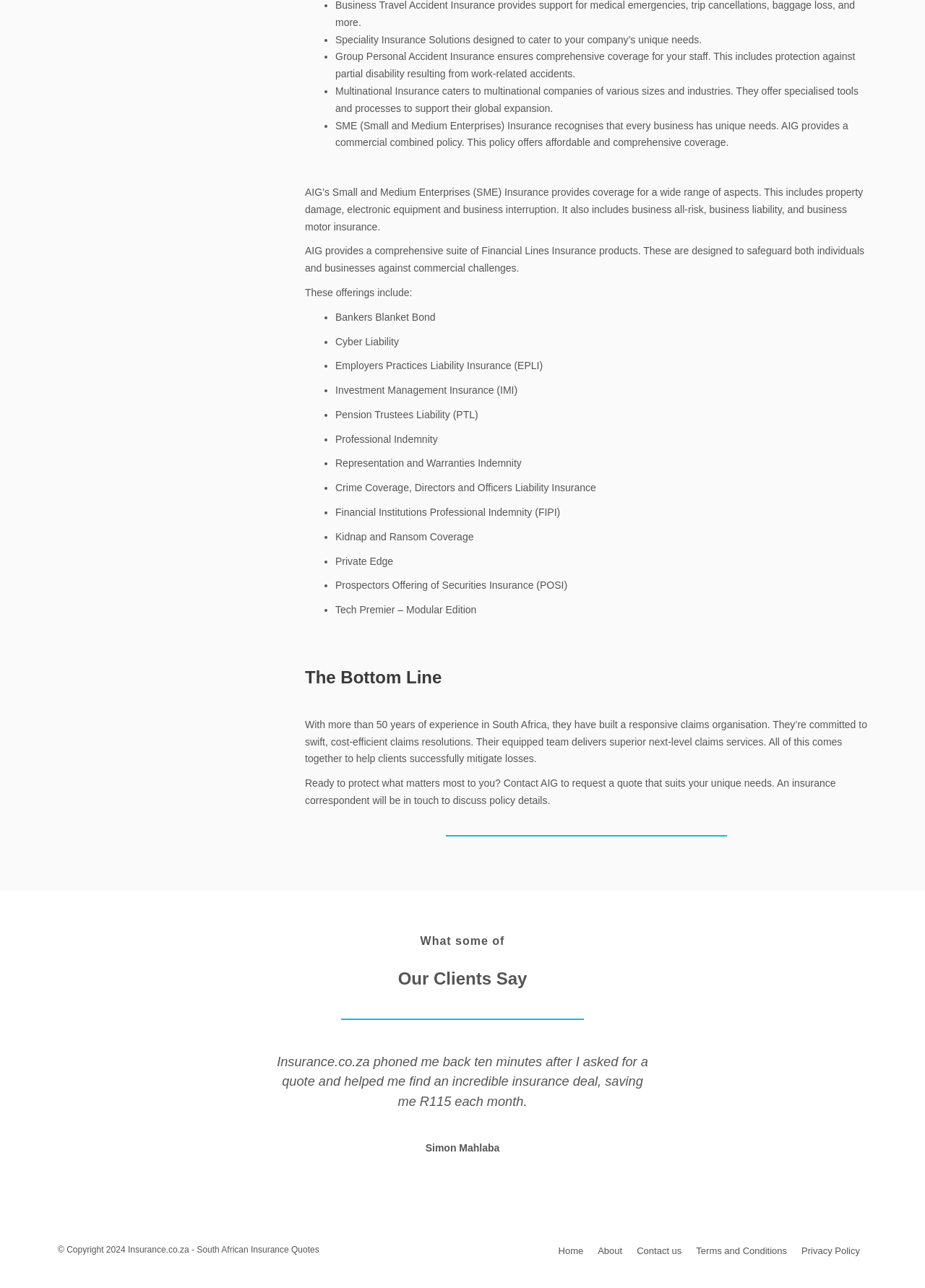What is the purpose of AIG's Small and Medium Enterprises Insurance?
Can you provide an in-depth and detailed response to the question?

According to the webpage, AIG's Small and Medium Enterprises (SME) Insurance provides coverage for a wide range of aspects, including property damage, electronic equipment, and business interruption. It also includes business all-risk, business liability, and business motor insurance. Therefore, the purpose of AIG's SME Insurance is to provide comprehensive coverage for small and medium enterprises.